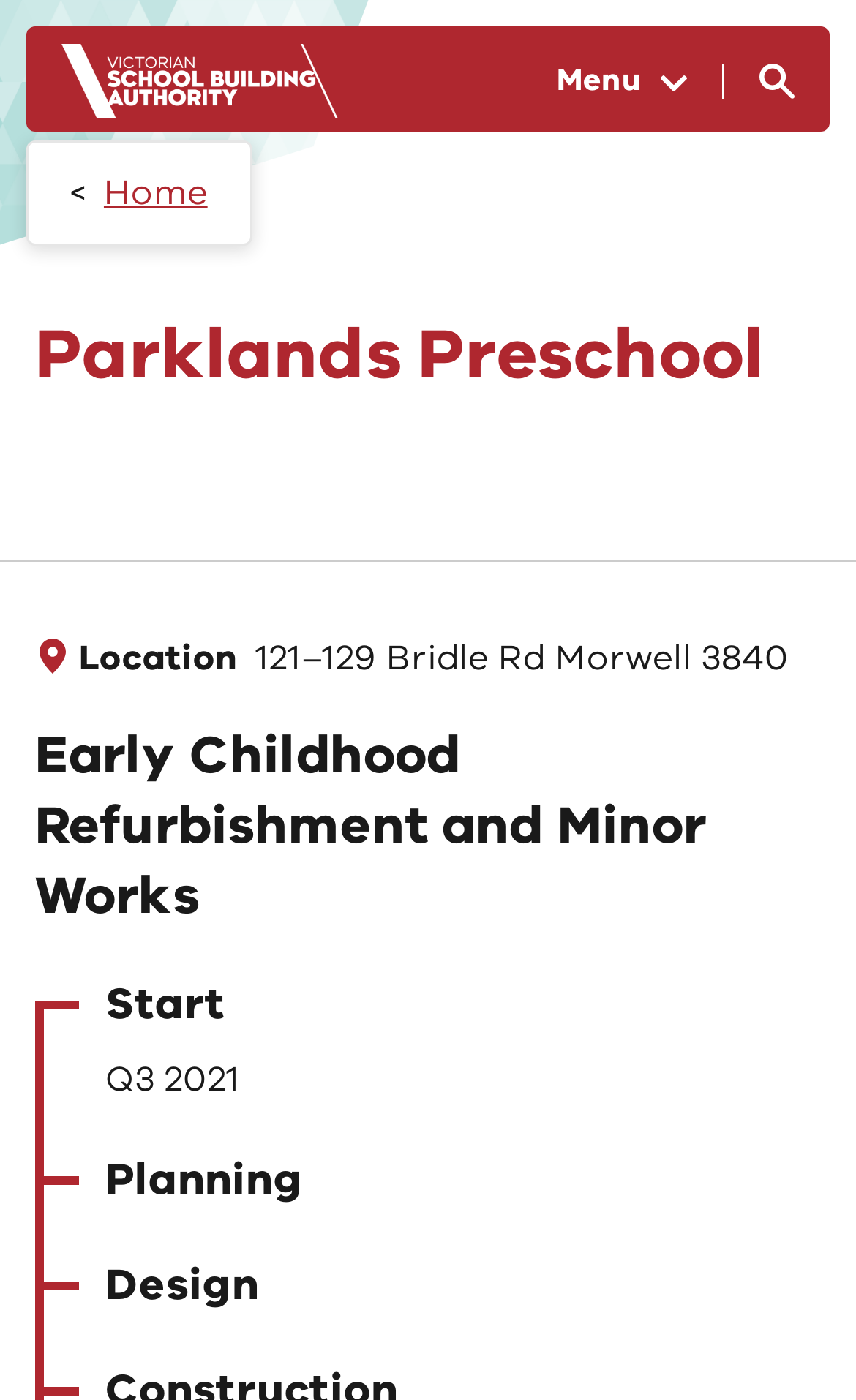What is the name of the preschool?
Give a detailed and exhaustive answer to the question.

I found the answer by looking at the heading element with the text 'Parklands Preschool' which is a prominent element on the webpage, indicating that it is the name of the preschool.